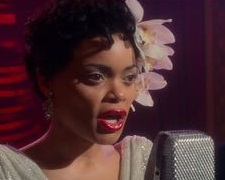Please reply to the following question using a single word or phrase: 
What is symbolized by the flower in Andra Day's hair?

Beauty and complexity